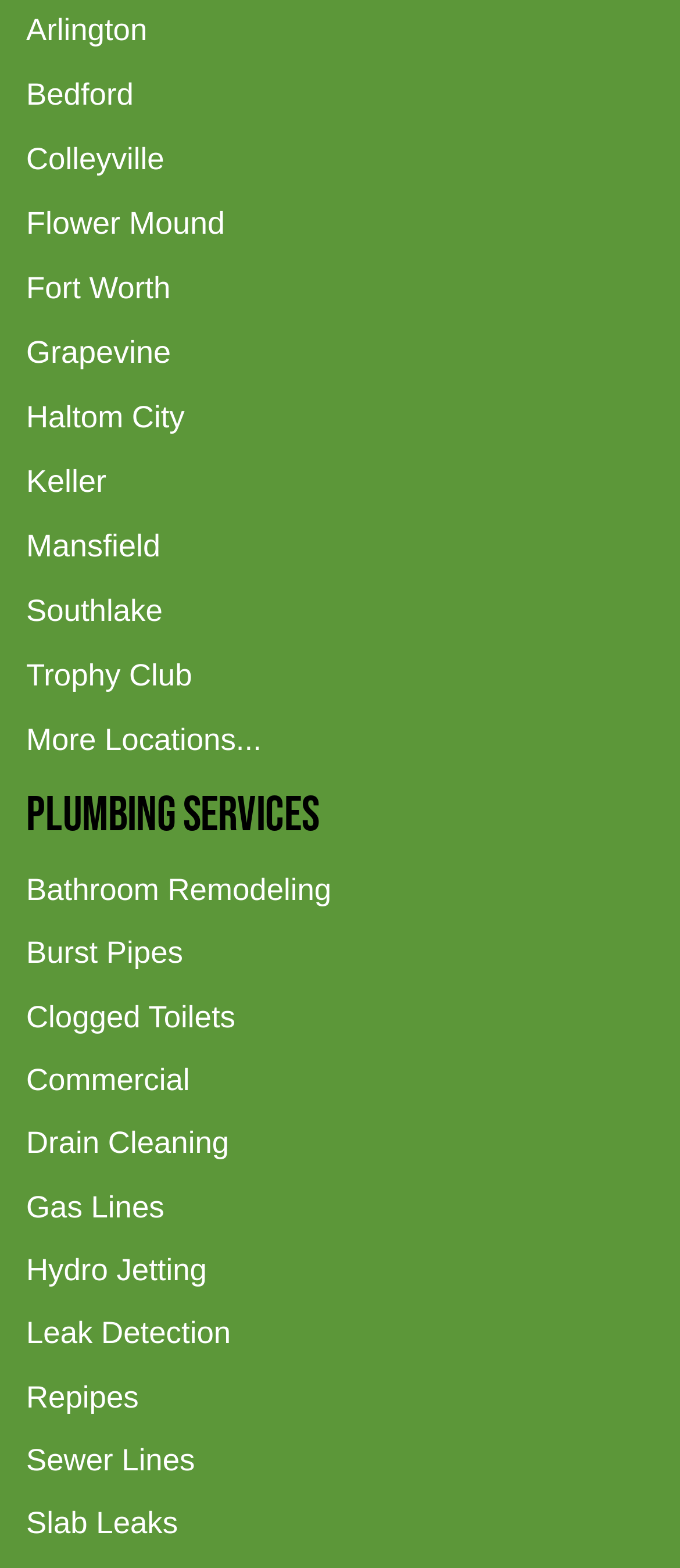Could you determine the bounding box coordinates of the clickable element to complete the instruction: "explore Slab Leaks"? Provide the coordinates as four float numbers between 0 and 1, i.e., [left, top, right, bottom].

[0.038, 0.952, 0.962, 0.993]